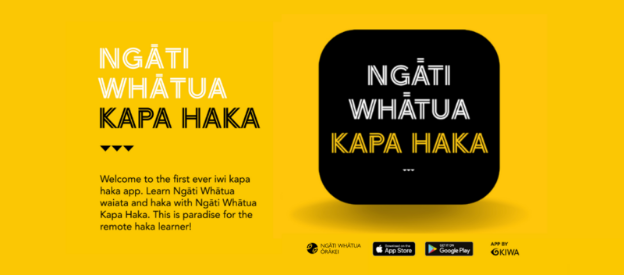What is the shape of the logo?
Offer a detailed and full explanation in response to the question.

The caption describes the central round logo, encased in a black rounded square, which reinforces the brand identity.